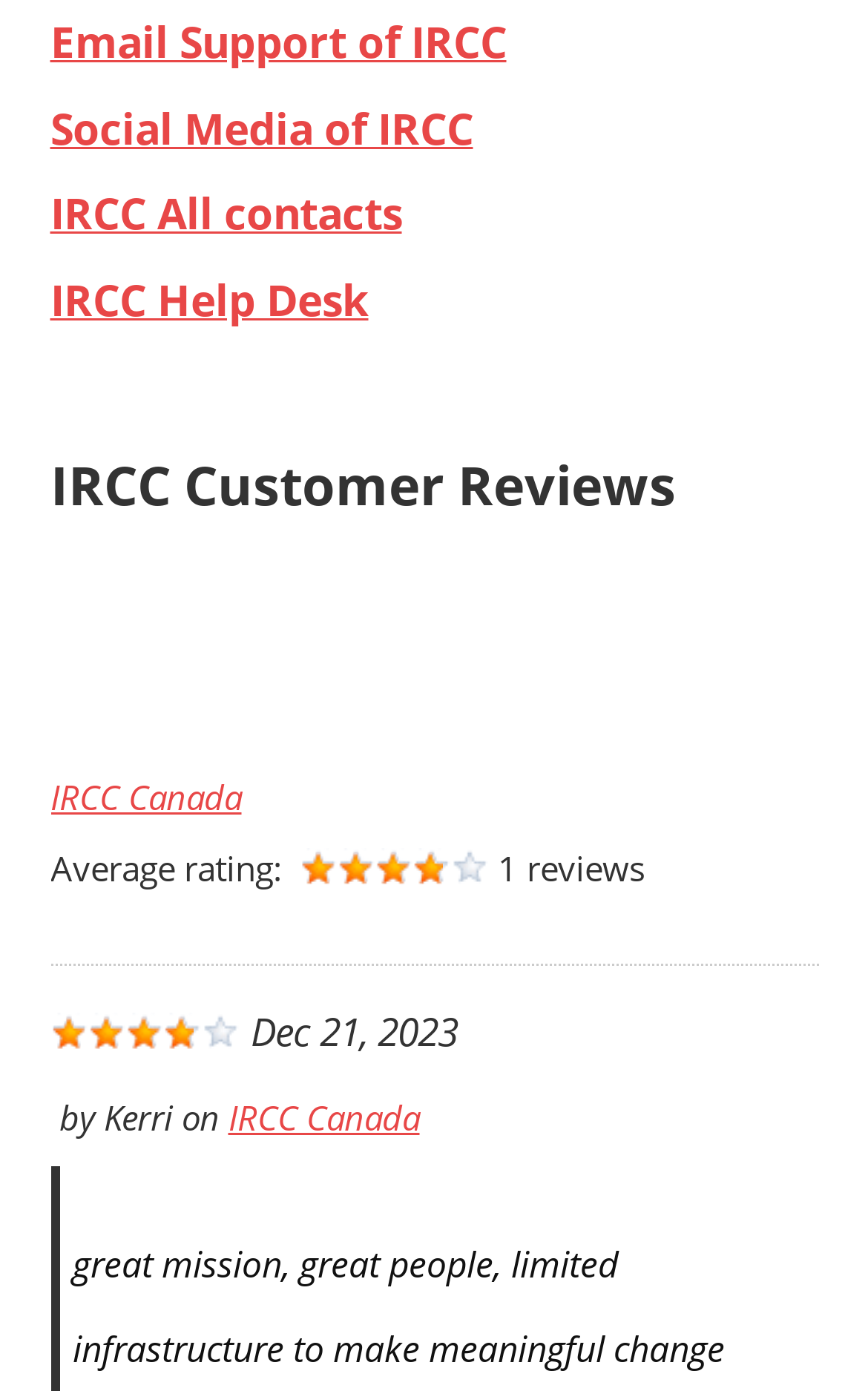Determine the bounding box coordinates of the UI element described below. Use the format (top-left x, top-left y, bottom-right x, bottom-right y) with floating point numbers between 0 and 1: IRCC All contacts

[0.058, 0.132, 0.463, 0.175]